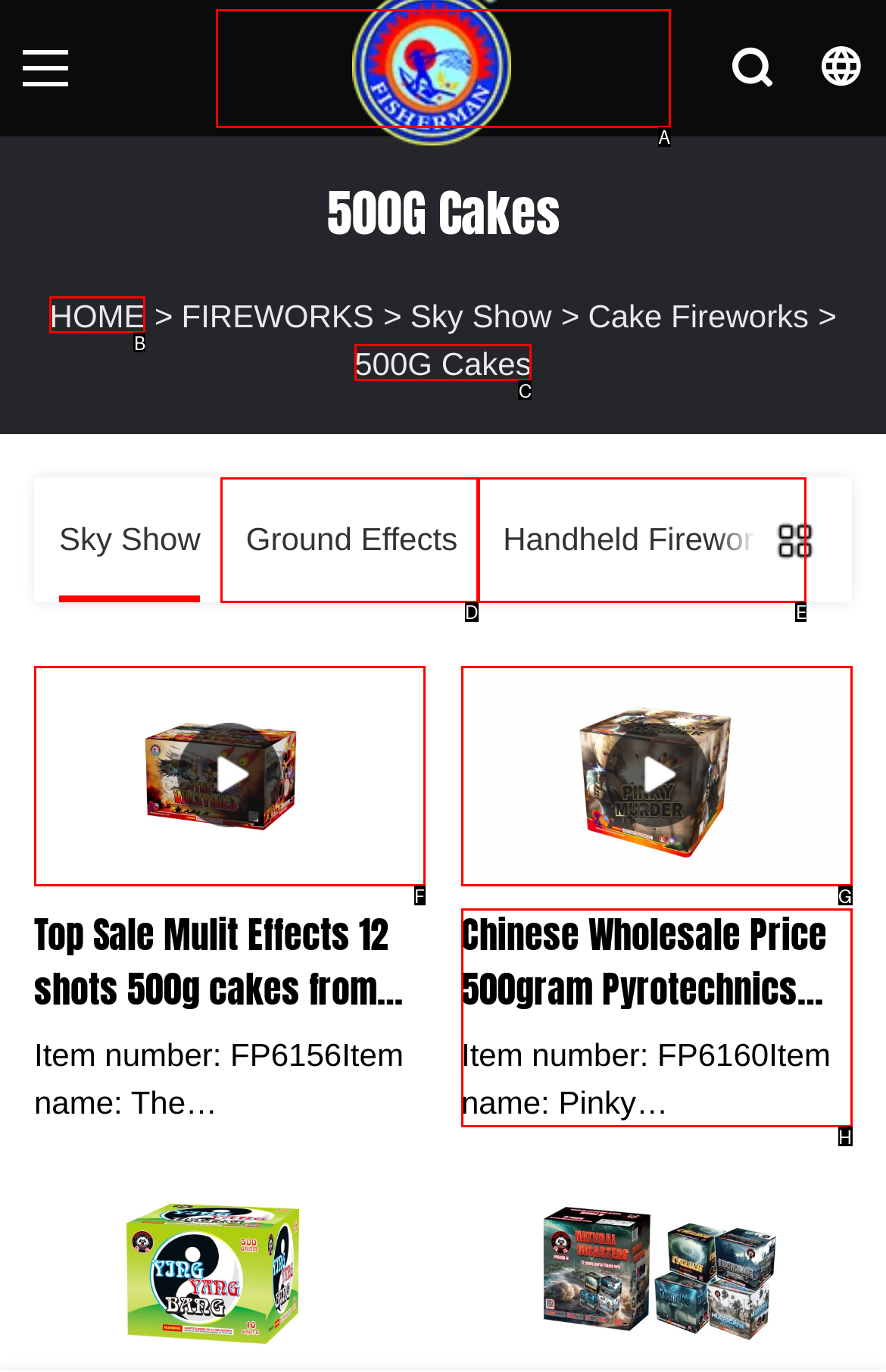Which HTML element matches the description: Ground Effects the best? Answer directly with the letter of the chosen option.

D